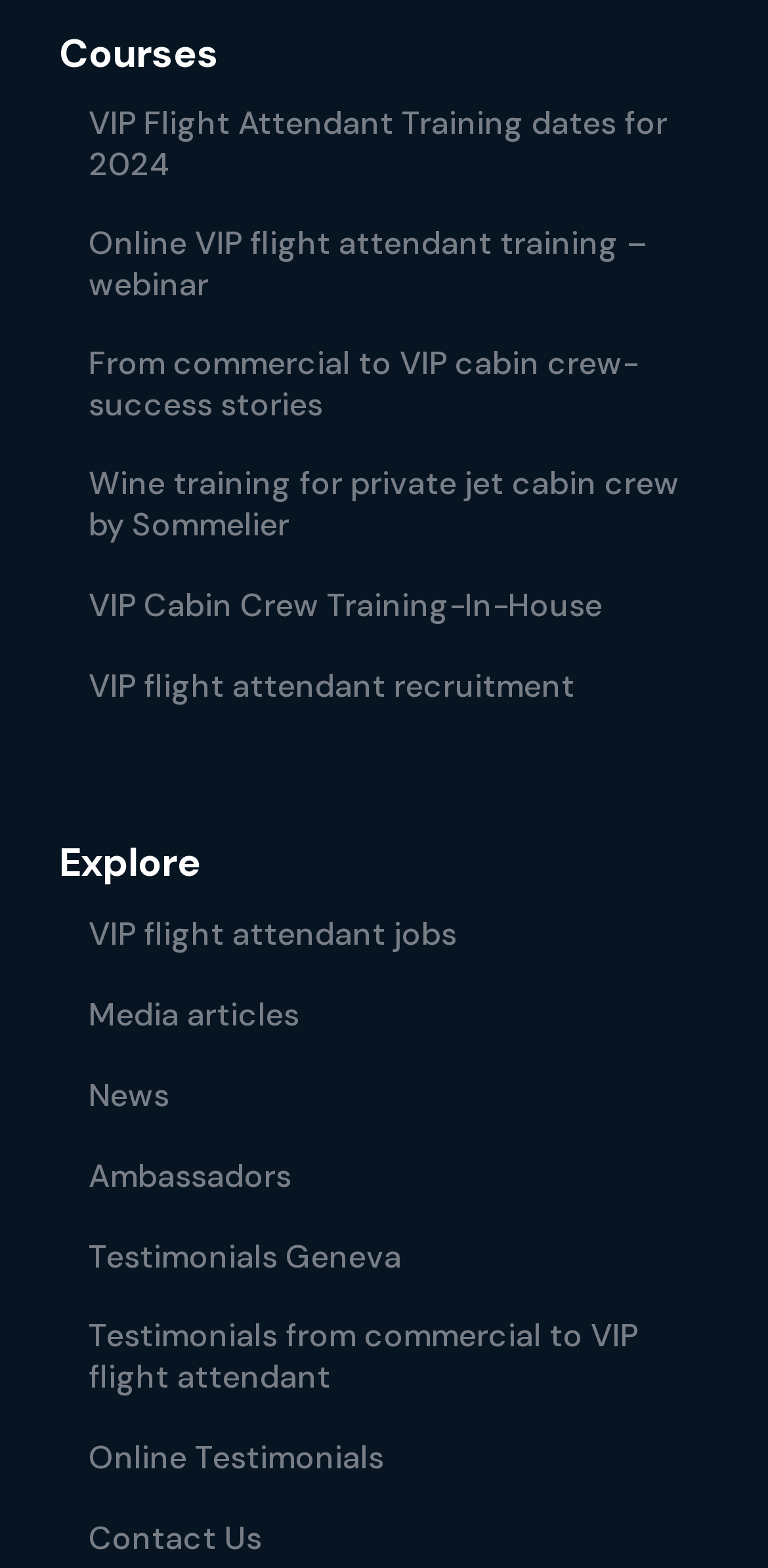Bounding box coordinates are specified in the format (top-left x, top-left y, bottom-right x, bottom-right y). All values are floating point numbers bounded between 0 and 1. Please provide the bounding box coordinate of the region this sentence describes: VIP flight attendant jobs

[0.115, 0.582, 0.595, 0.608]